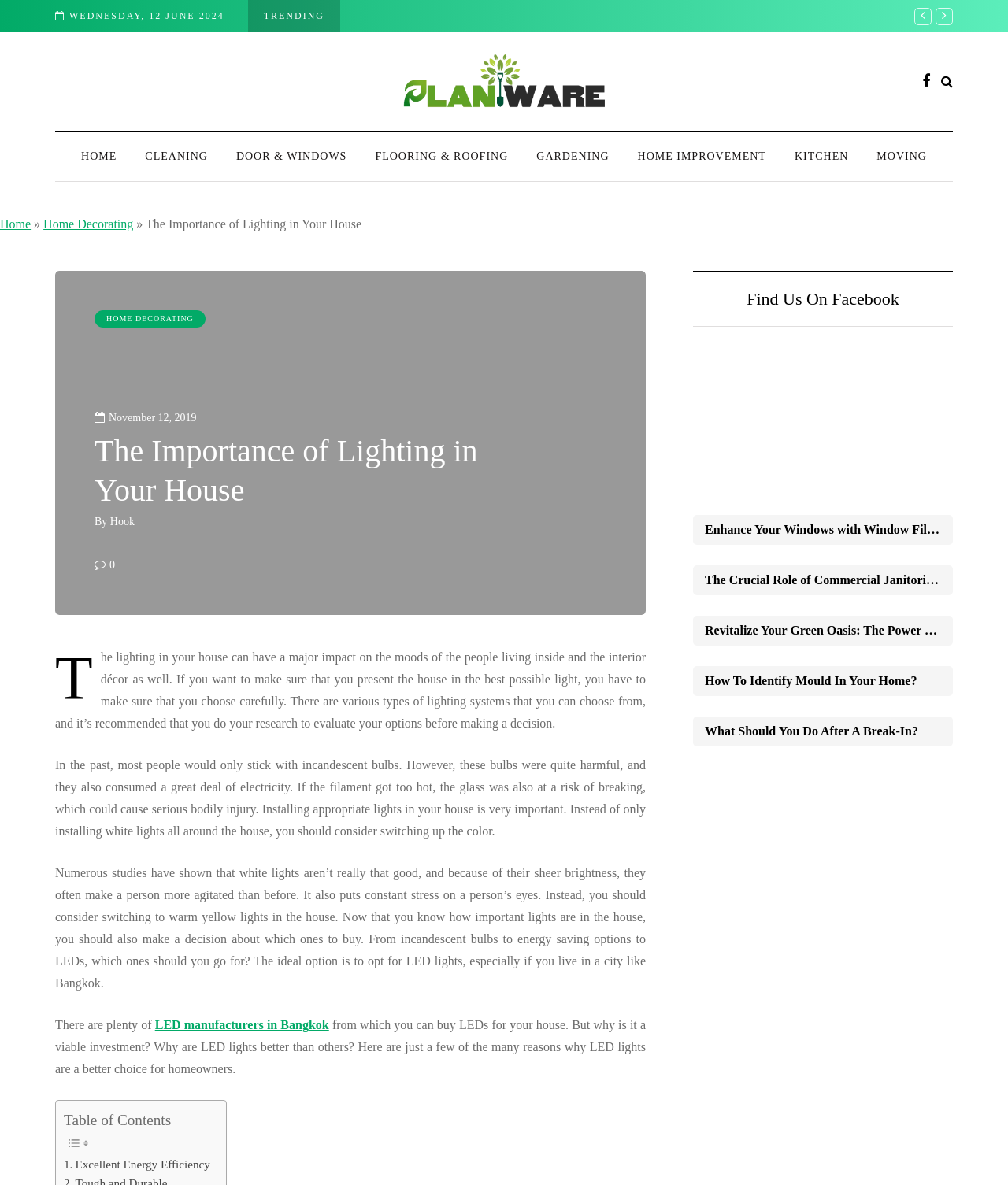Specify the bounding box coordinates of the area that needs to be clicked to achieve the following instruction: "Read the article about 'The Importance of Lighting in Your House'".

[0.094, 0.359, 0.5, 0.425]